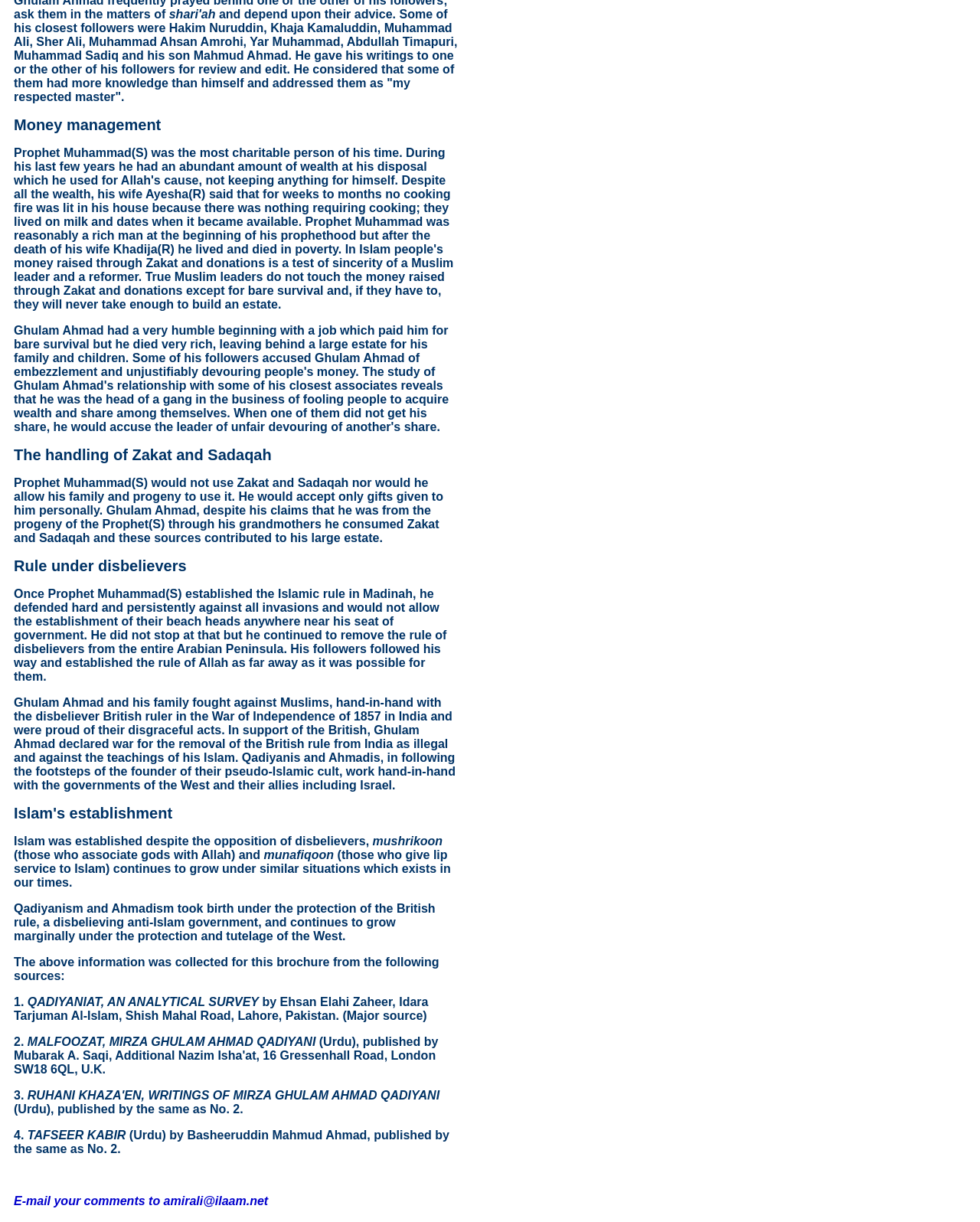Who established the Islamic rule in Madinah?
Answer the question with a single word or phrase, referring to the image.

Prophet Muhammad(S)